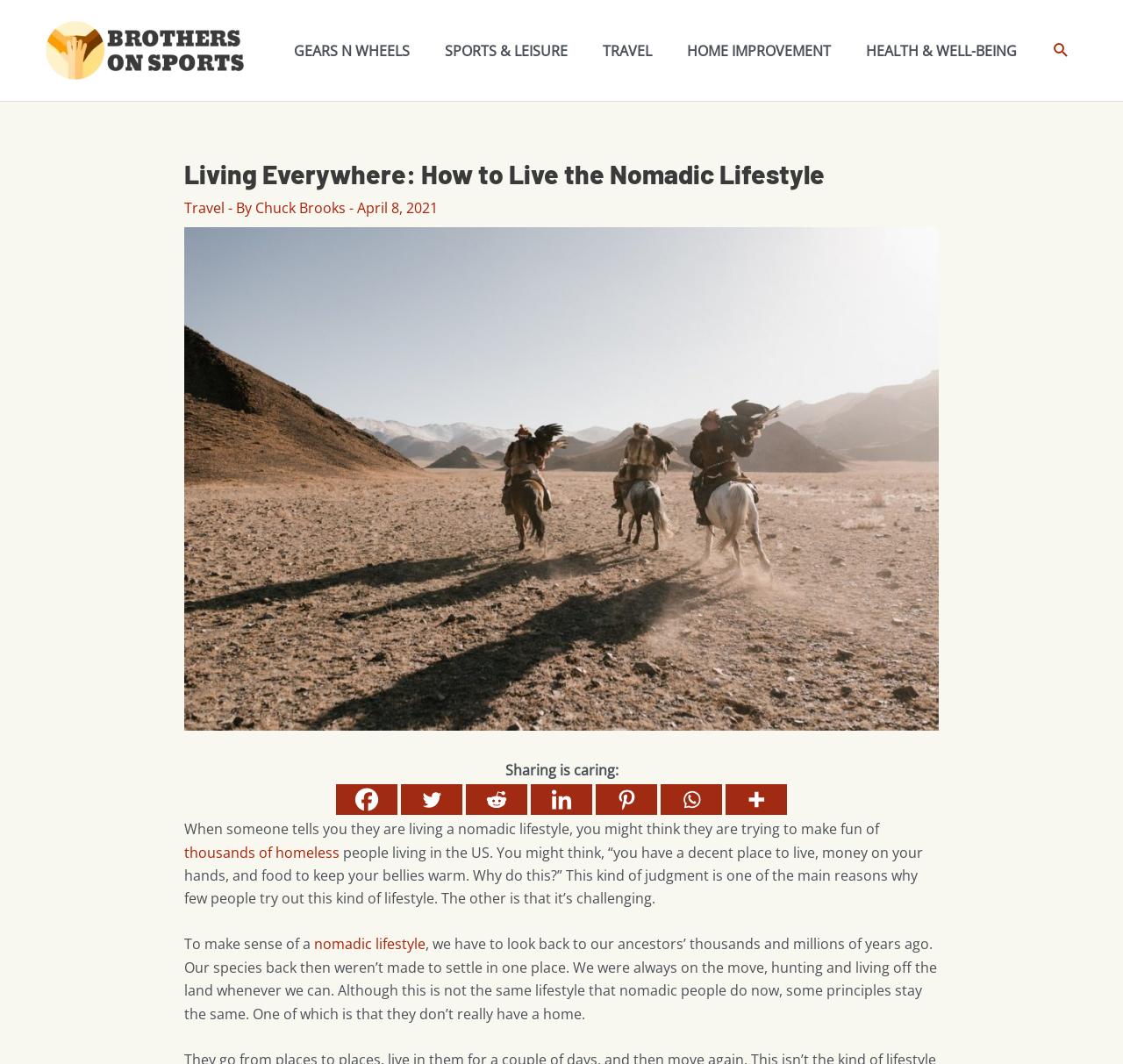Identify the bounding box coordinates of the section that should be clicked to achieve the task described: "Read the article about 'Living Everywhere: How to Live the Nomadic Lifestyle'".

[0.164, 0.148, 0.836, 0.178]